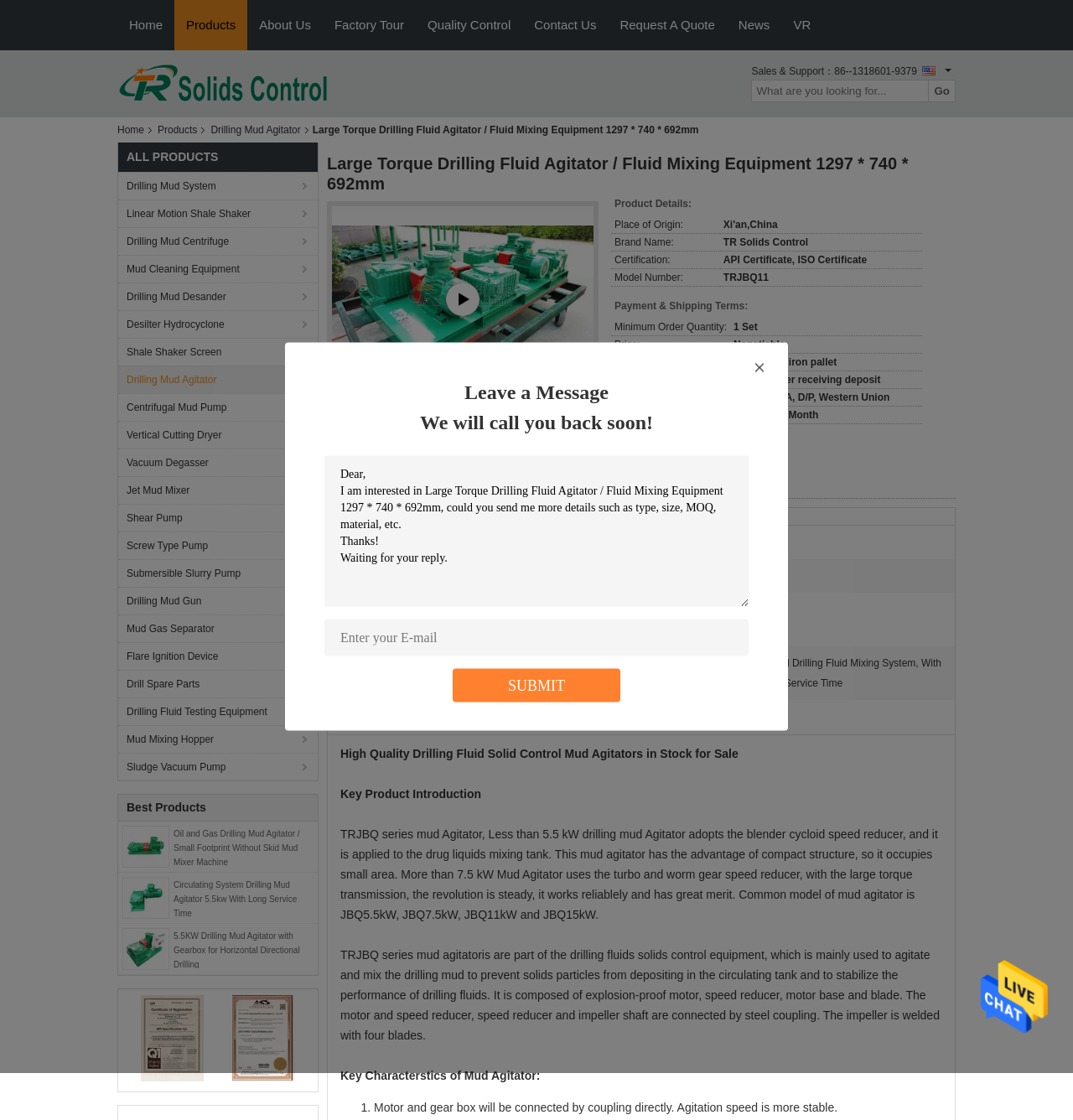Your task is to find and give the main heading text of the webpage.

Large Torque Drilling Fluid Agitator / Fluid Mixing Equipment 1297 * 740 * 692mm